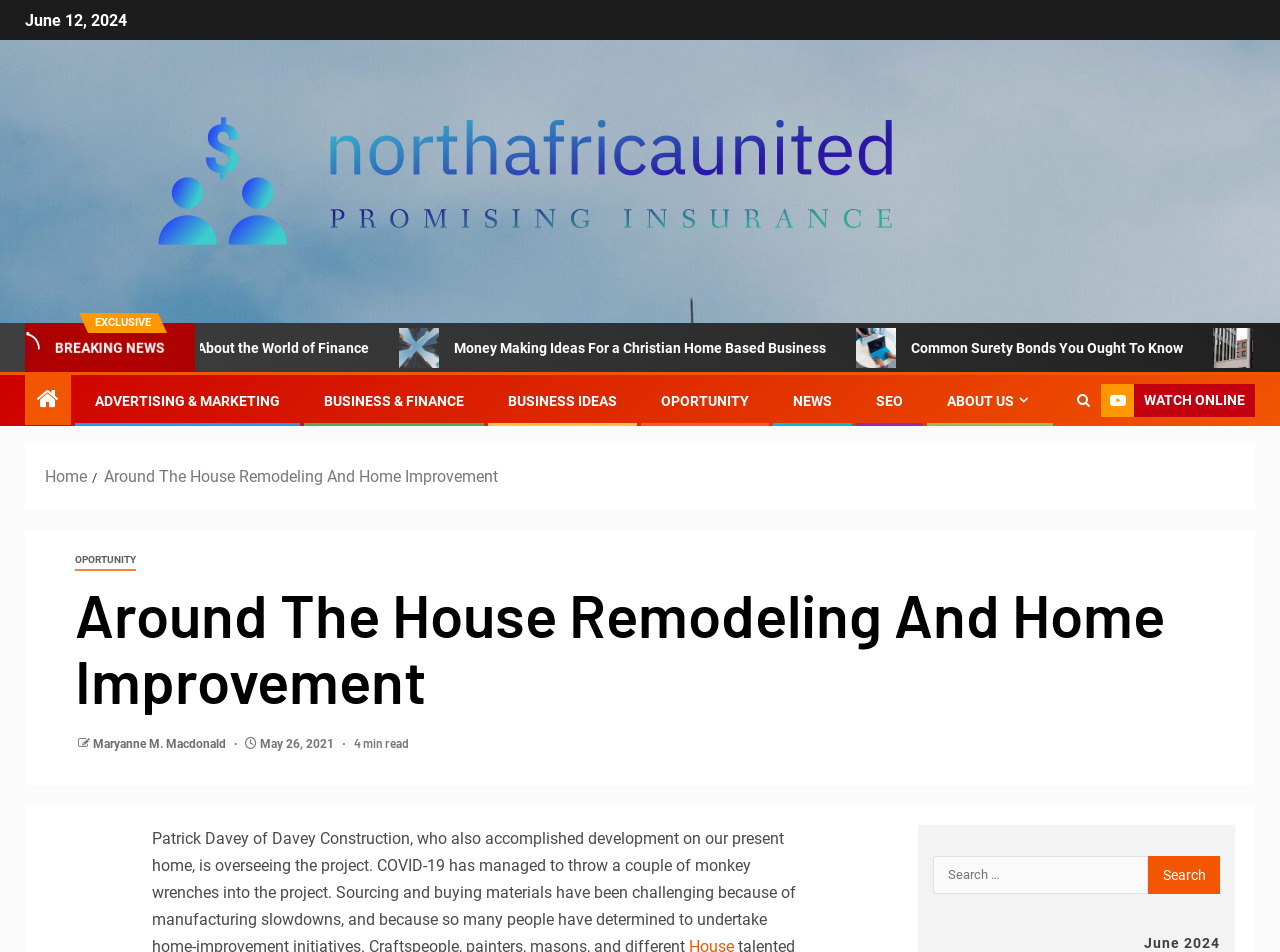What is the author of the article below the navigation section?
Utilize the image to construct a detailed and well-explained answer.

I found the article below the navigation section and looked for the author's name, which is 'Maryanne M. Macdonald'. I determined this by looking at the text elements below the navigation section and finding the author's name.